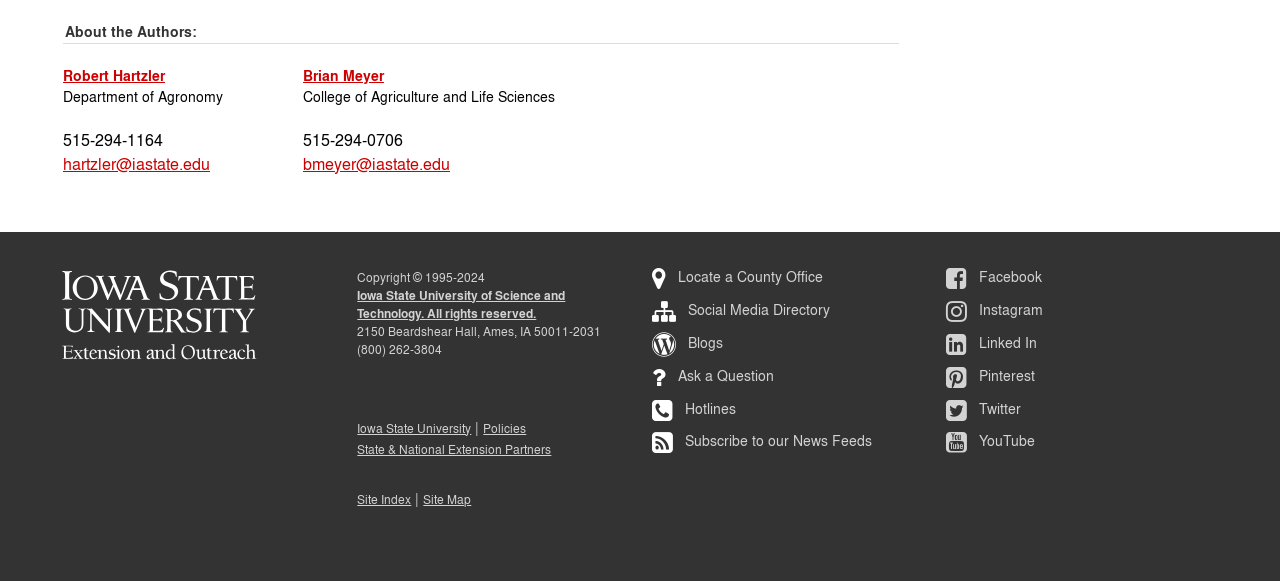Please mark the clickable region by giving the bounding box coordinates needed to complete this instruction: "Follow Iowa State University on Facebook".

[0.739, 0.459, 0.945, 0.51]